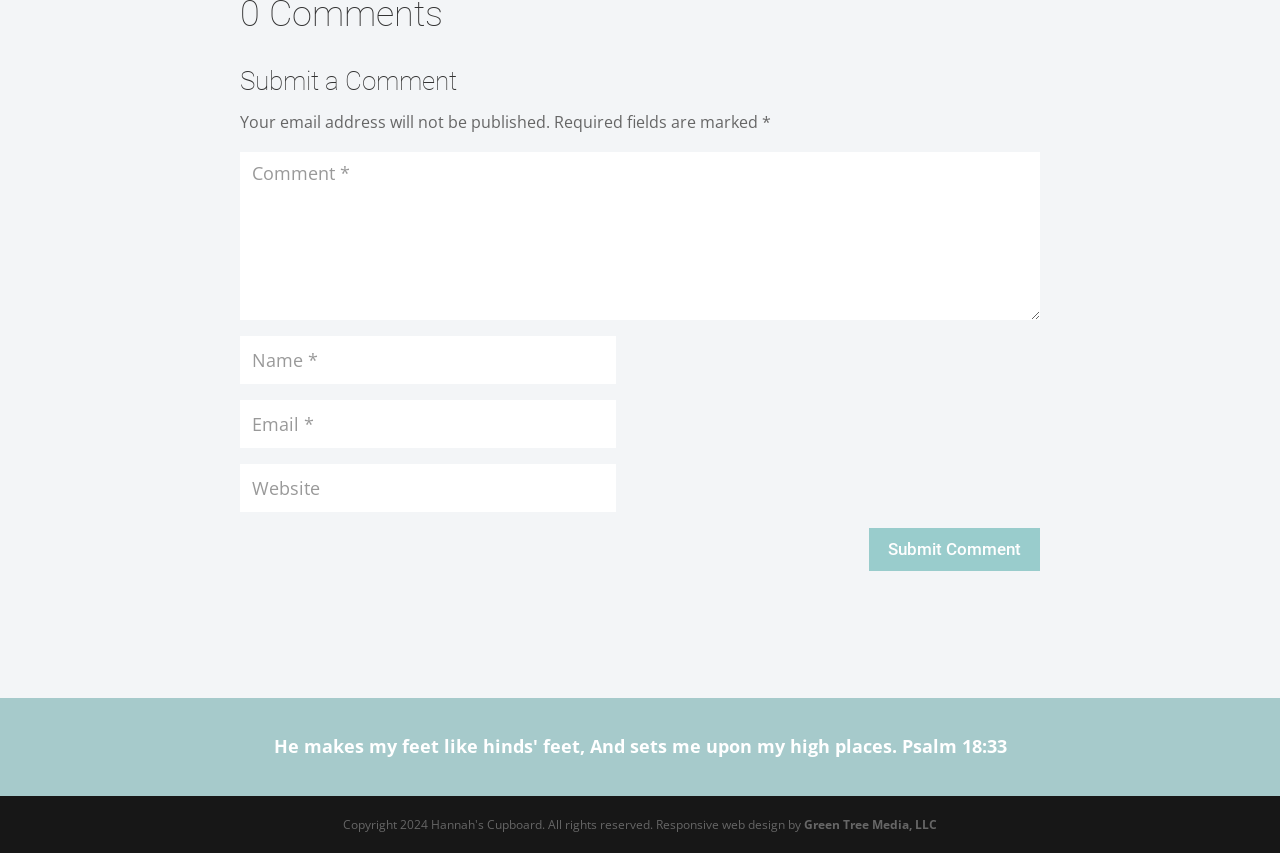Identify the bounding box of the HTML element described here: "input value="Email *" aria-describedby="email-notes" name="email"". Provide the coordinates as four float numbers between 0 and 1: [left, top, right, bottom].

[0.188, 0.469, 0.481, 0.525]